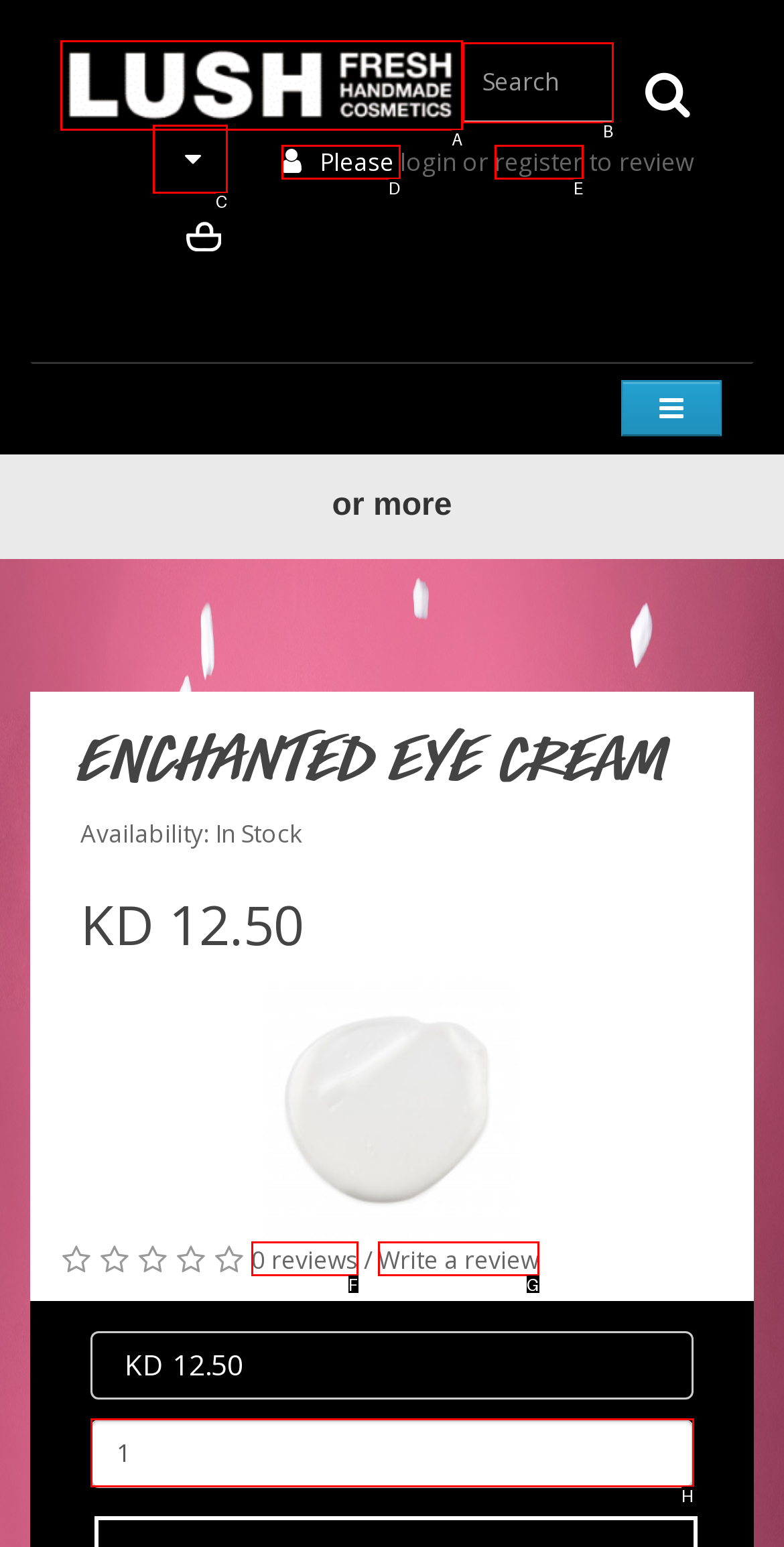Look at the description: 0 reviews
Determine the letter of the matching UI element from the given choices.

F